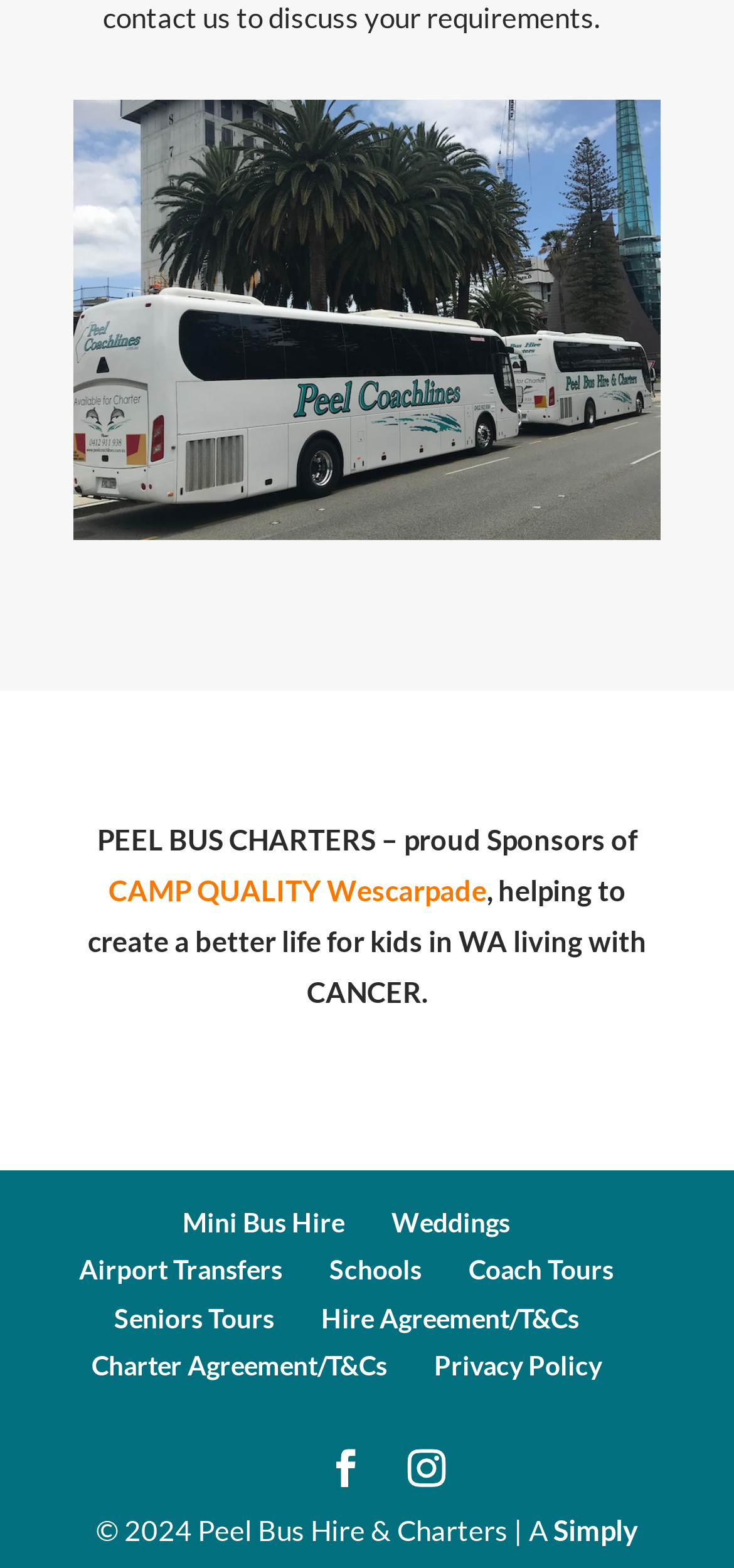Identify the bounding box coordinates of the HTML element based on this description: "Coach Tours".

[0.638, 0.8, 0.836, 0.82]